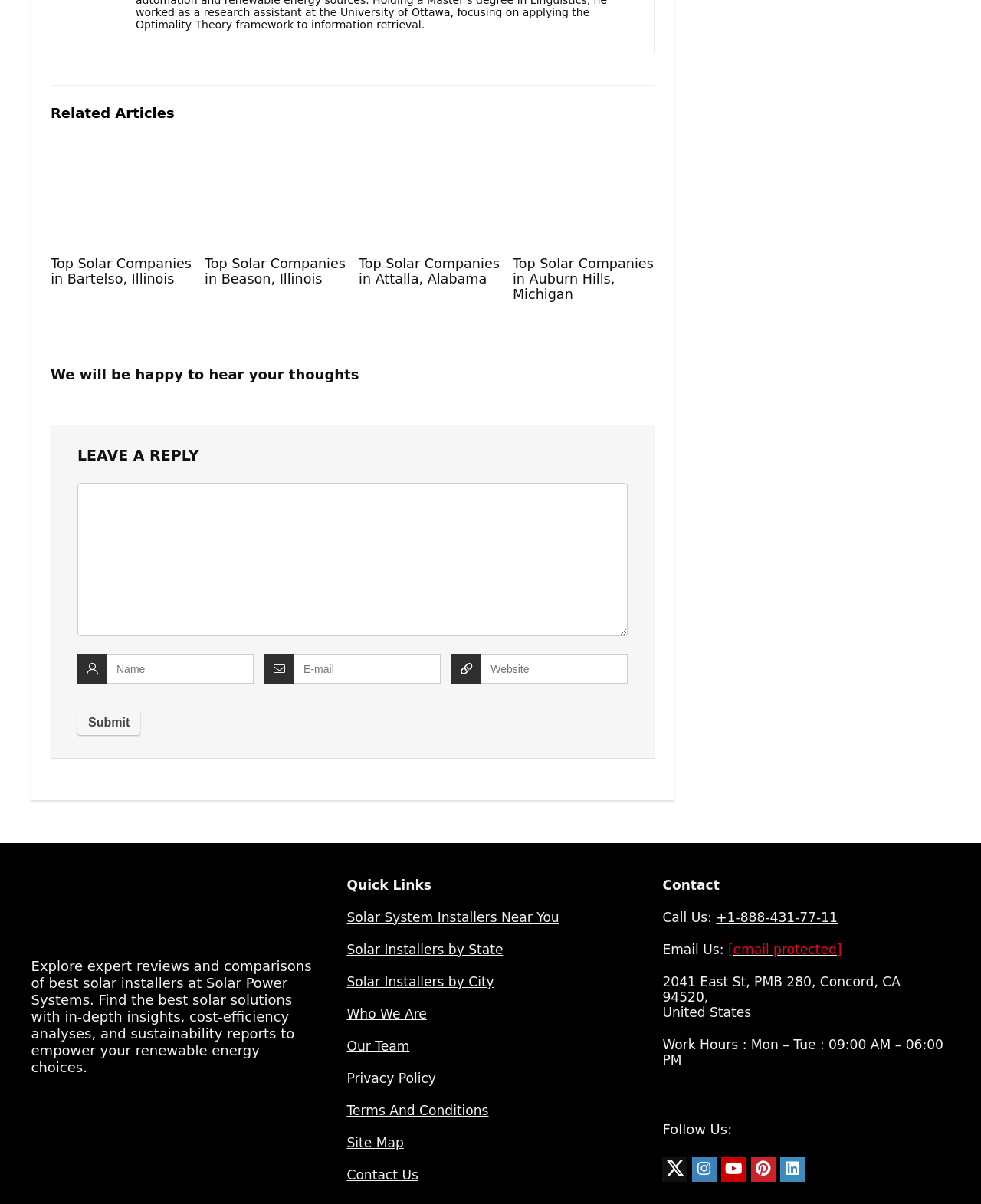What is the topic of the articles on this webpage?
Please answer the question with a detailed and comprehensive explanation.

Based on the webpage structure, I can see multiple articles with headings like 'Top Solar Companies in Bartelso, Illinois', 'Top Solar Companies in Beason, Illinois', and so on. This suggests that the topic of the articles on this webpage is related to solar companies.